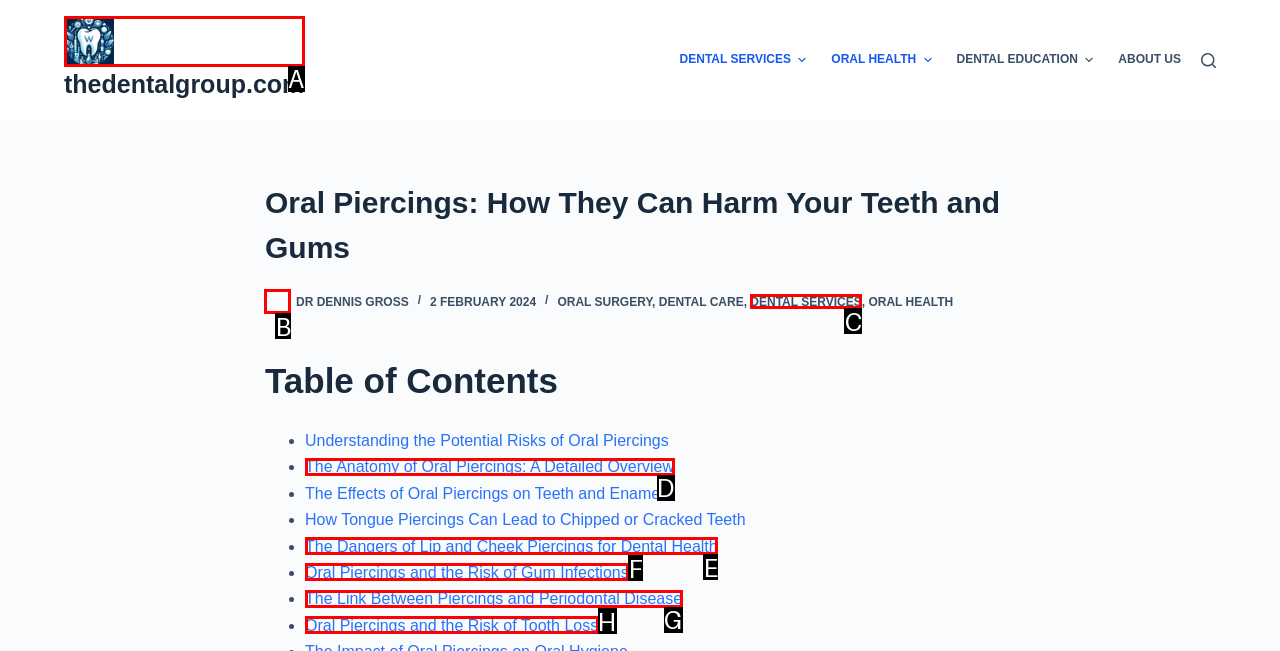Point out the letter of the HTML element you should click on to execute the task: Read the article by Dr Dennis Gross
Reply with the letter from the given options.

B